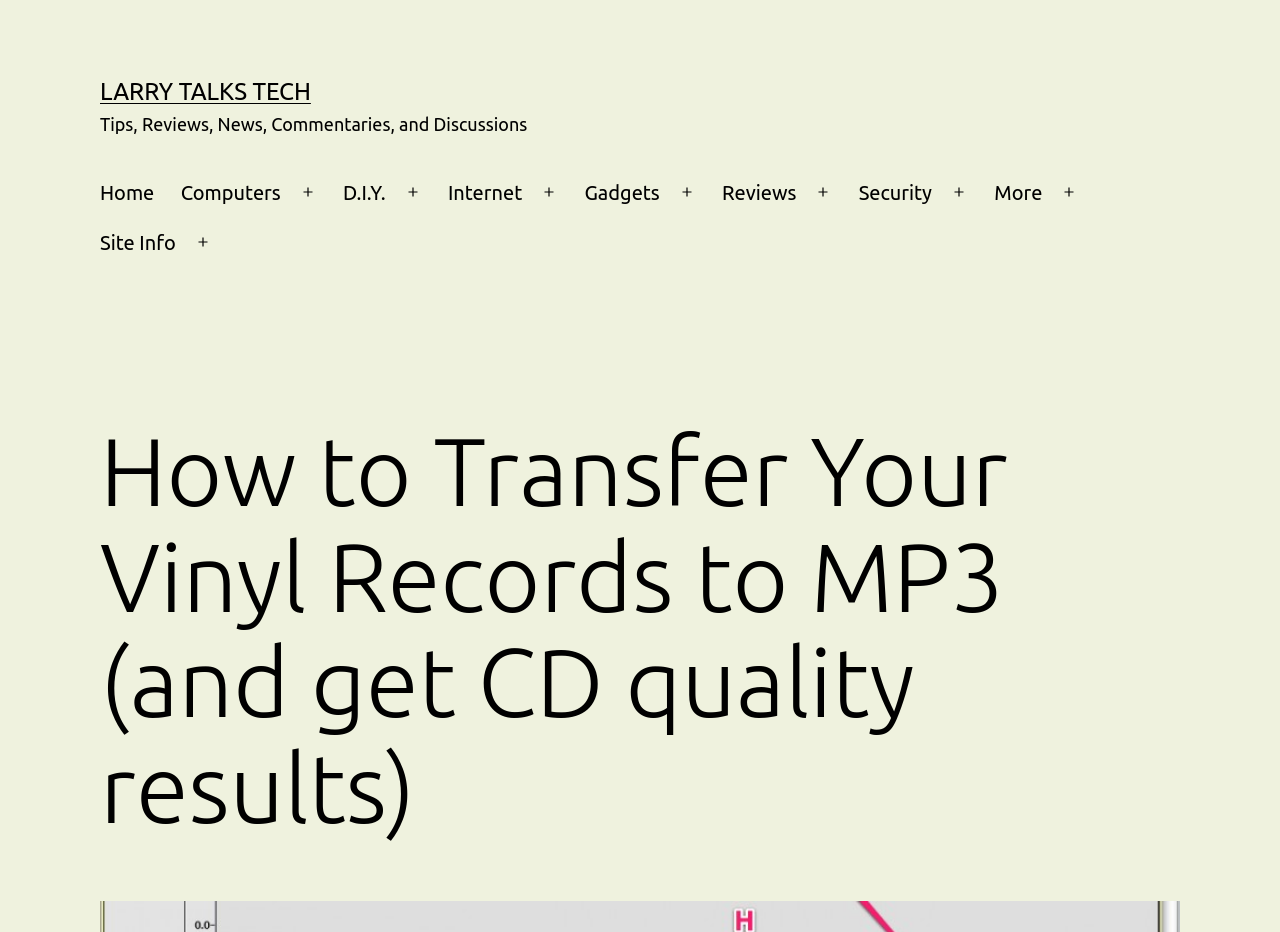Find the UI element described as: "Open menu" and predict its bounding box coordinates. Ensure the coordinates are four float numbers between 0 and 1, [left, top, right, bottom].

[0.305, 0.18, 0.34, 0.234]